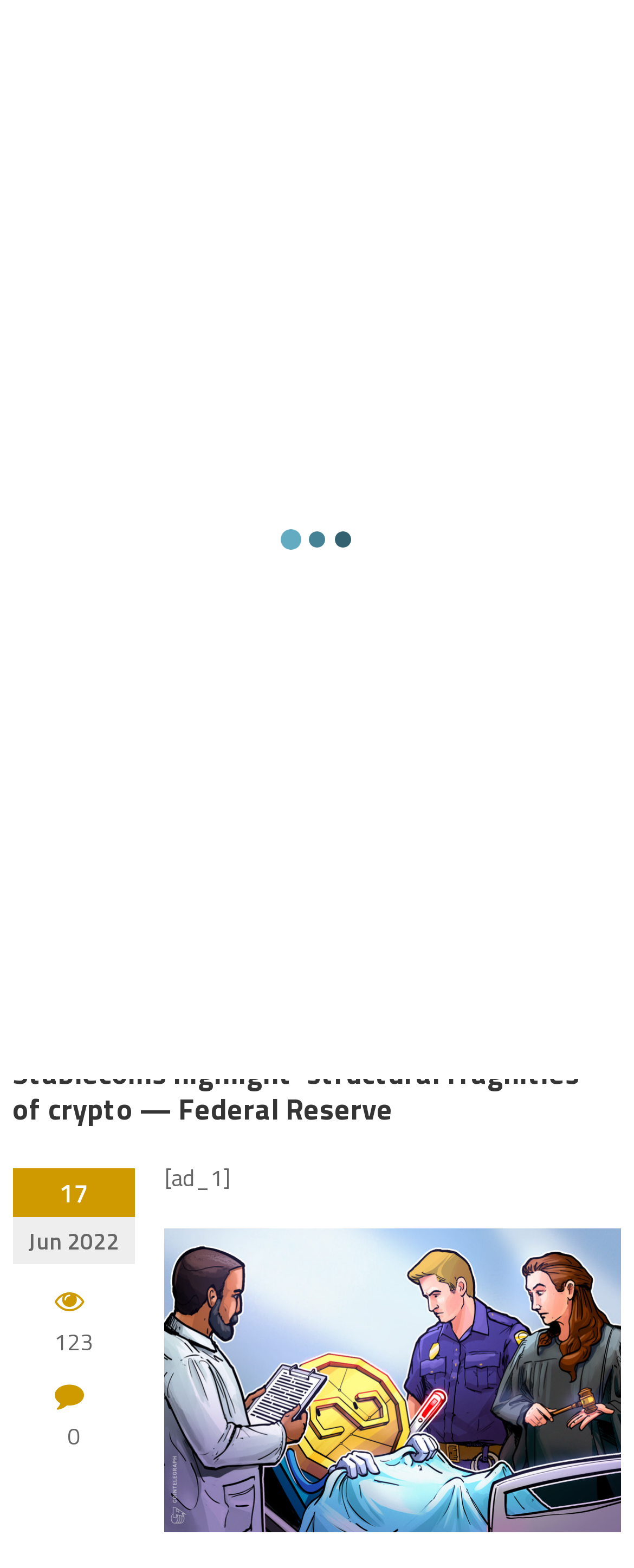Ascertain the bounding box coordinates for the UI element detailed here: "Home". The coordinates should be provided as [left, top, right, bottom] with each value being a float between 0 and 1.

[0.084, 0.315, 0.179, 0.337]